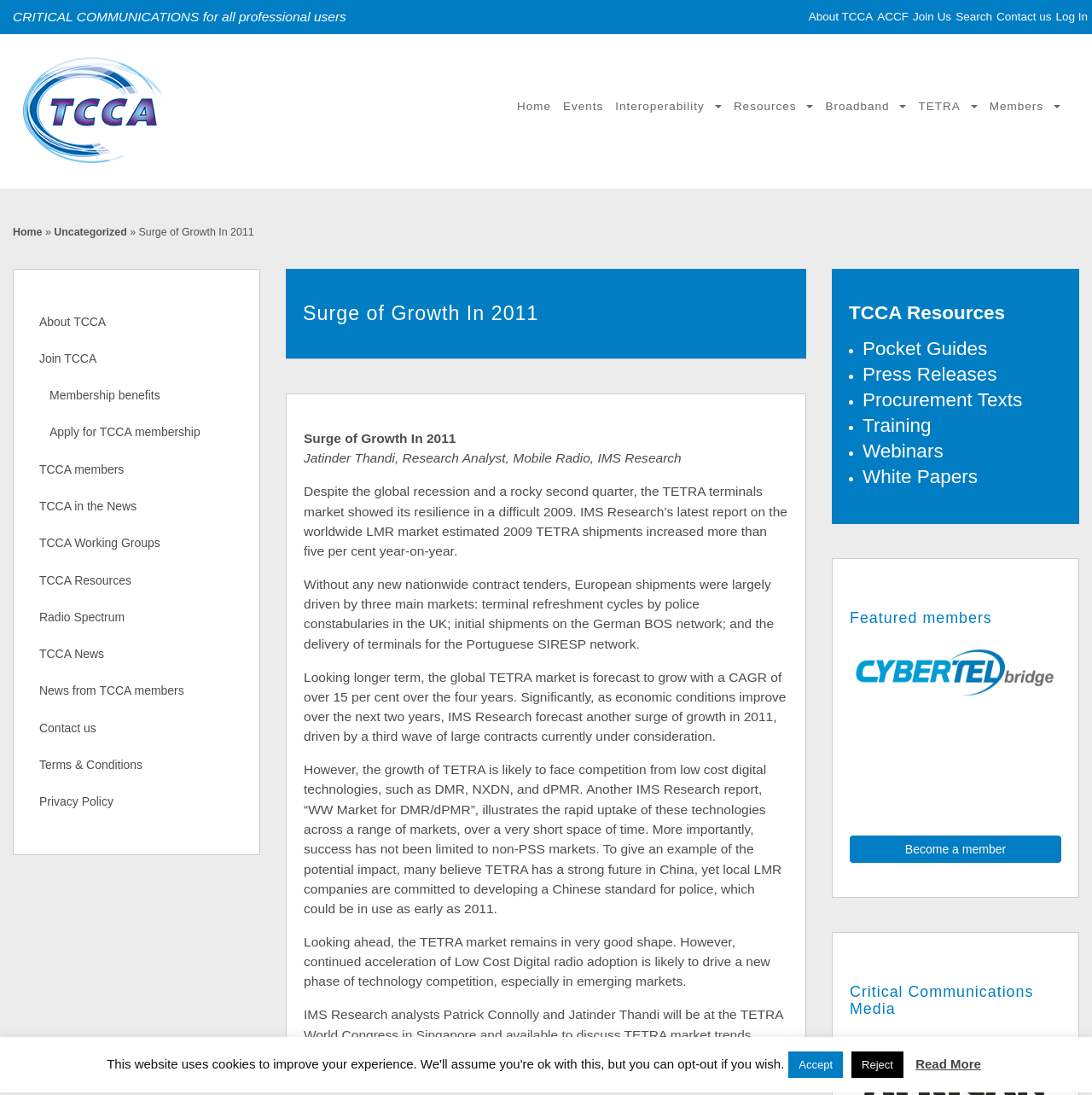Find and generate the main title of the webpage.

Surge of Growth In 2011